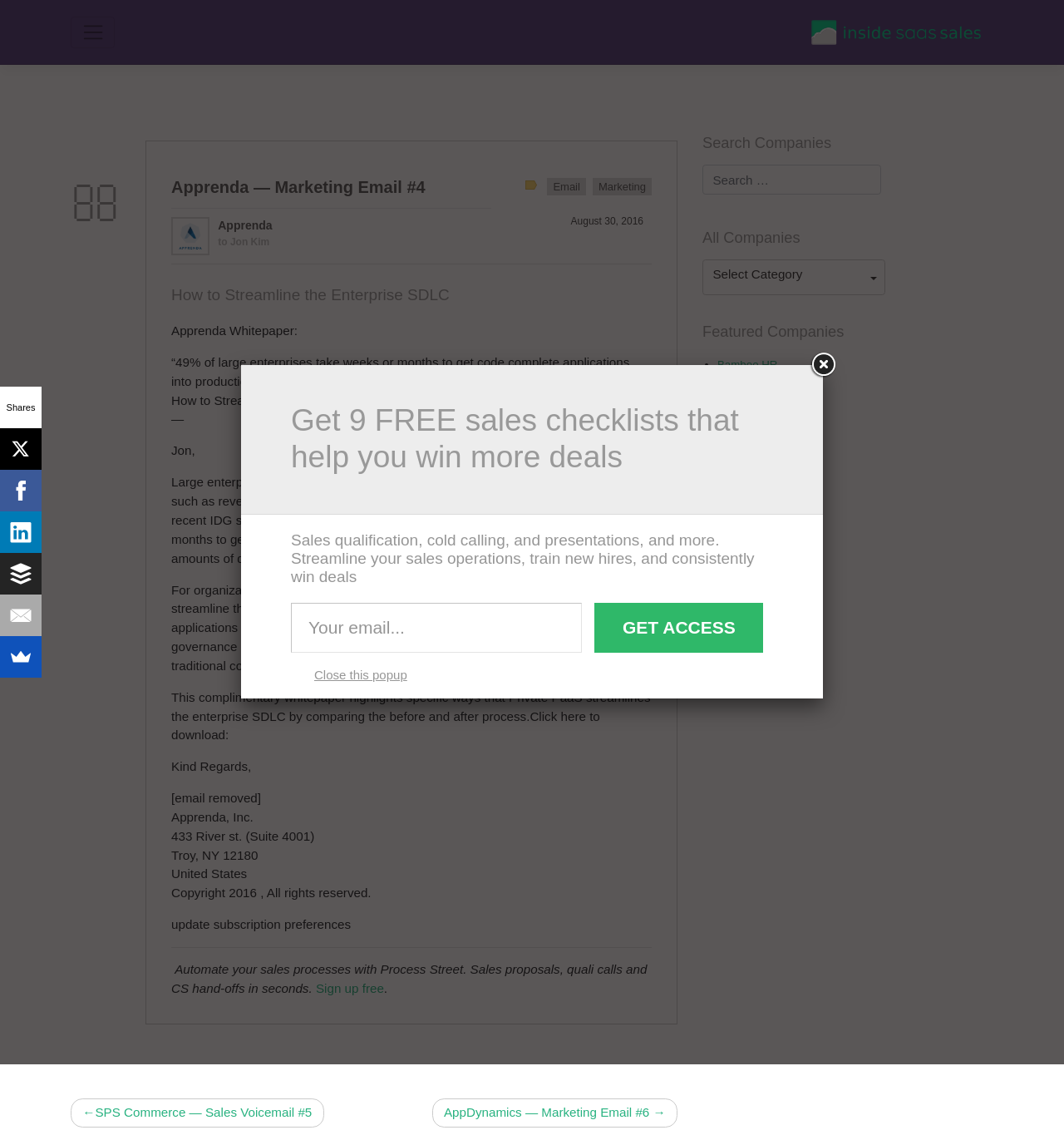What is the title of the email?
Use the image to give a comprehensive and detailed response to the question.

I found the title of the email by looking at the heading element with the text 'Apprenda — Marketing Email #4' which is located at the top of the webpage.